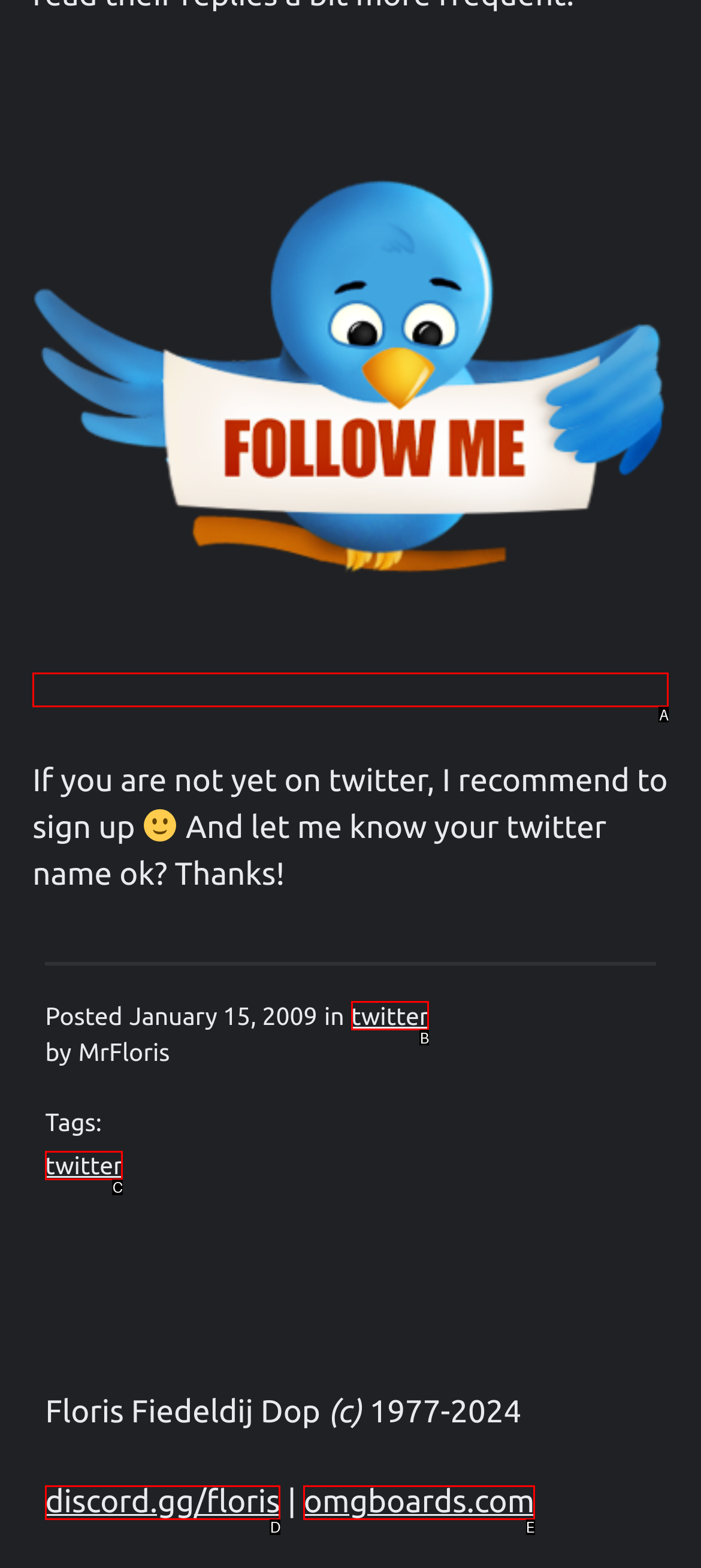From the description: twitter, select the HTML element that fits best. Reply with the letter of the appropriate option.

B